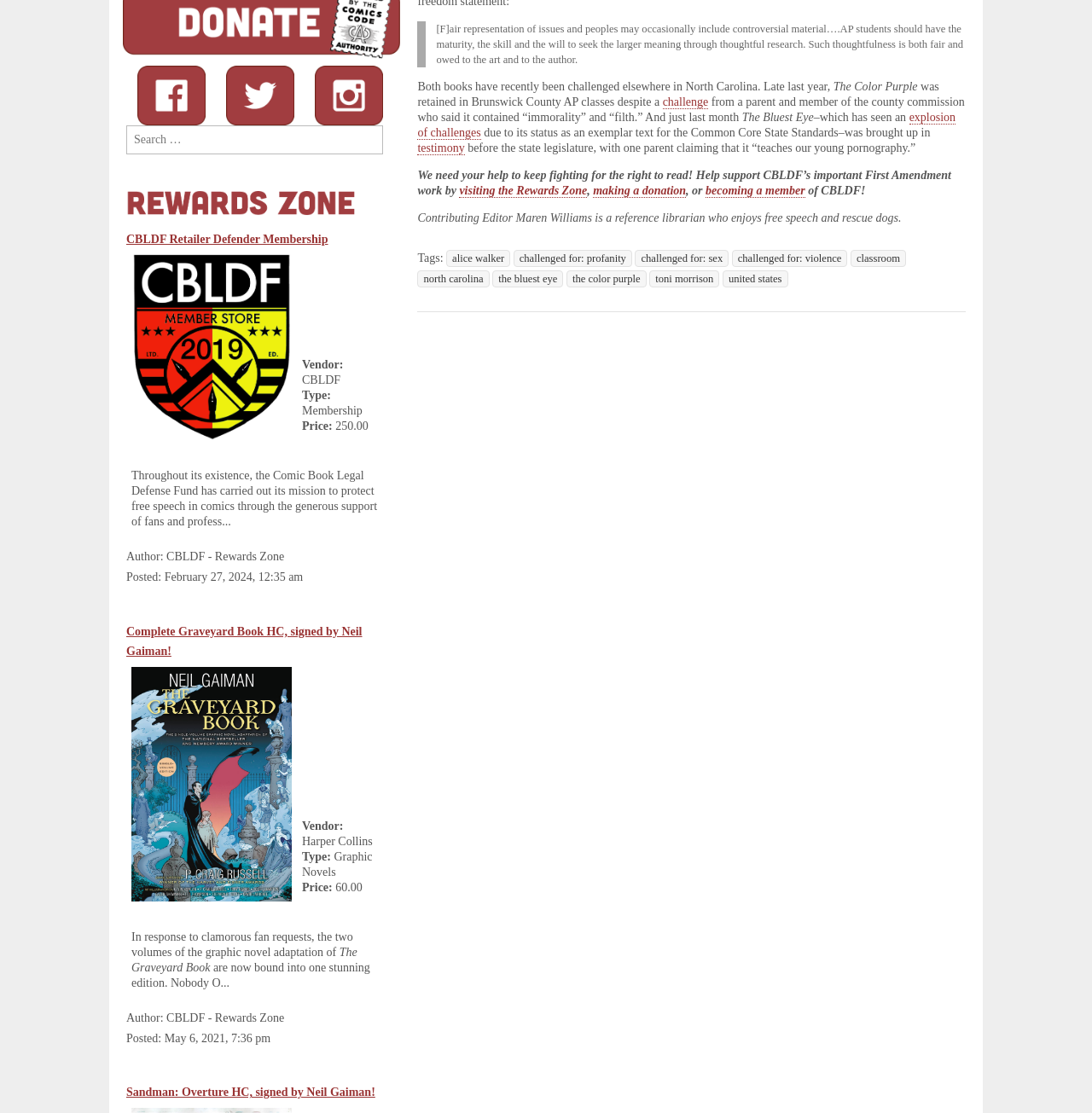Please locate the UI element described by "united states" and provide its bounding box coordinates.

[0.662, 0.243, 0.721, 0.259]